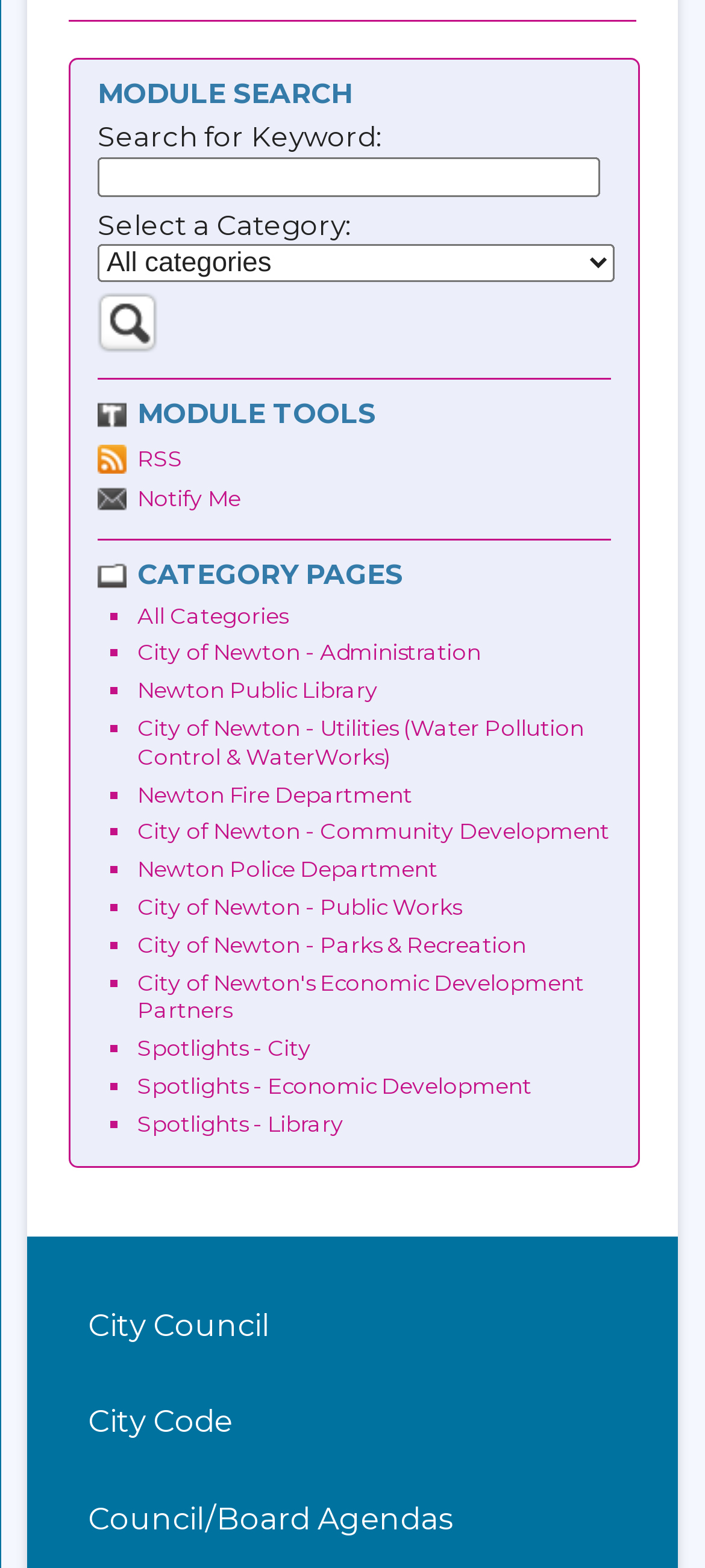Could you determine the bounding box coordinates of the clickable element to complete the instruction: "Search for news flash module"? Provide the coordinates as four float numbers between 0 and 1, i.e., [left, top, right, bottom].

[0.138, 0.207, 0.223, 0.229]